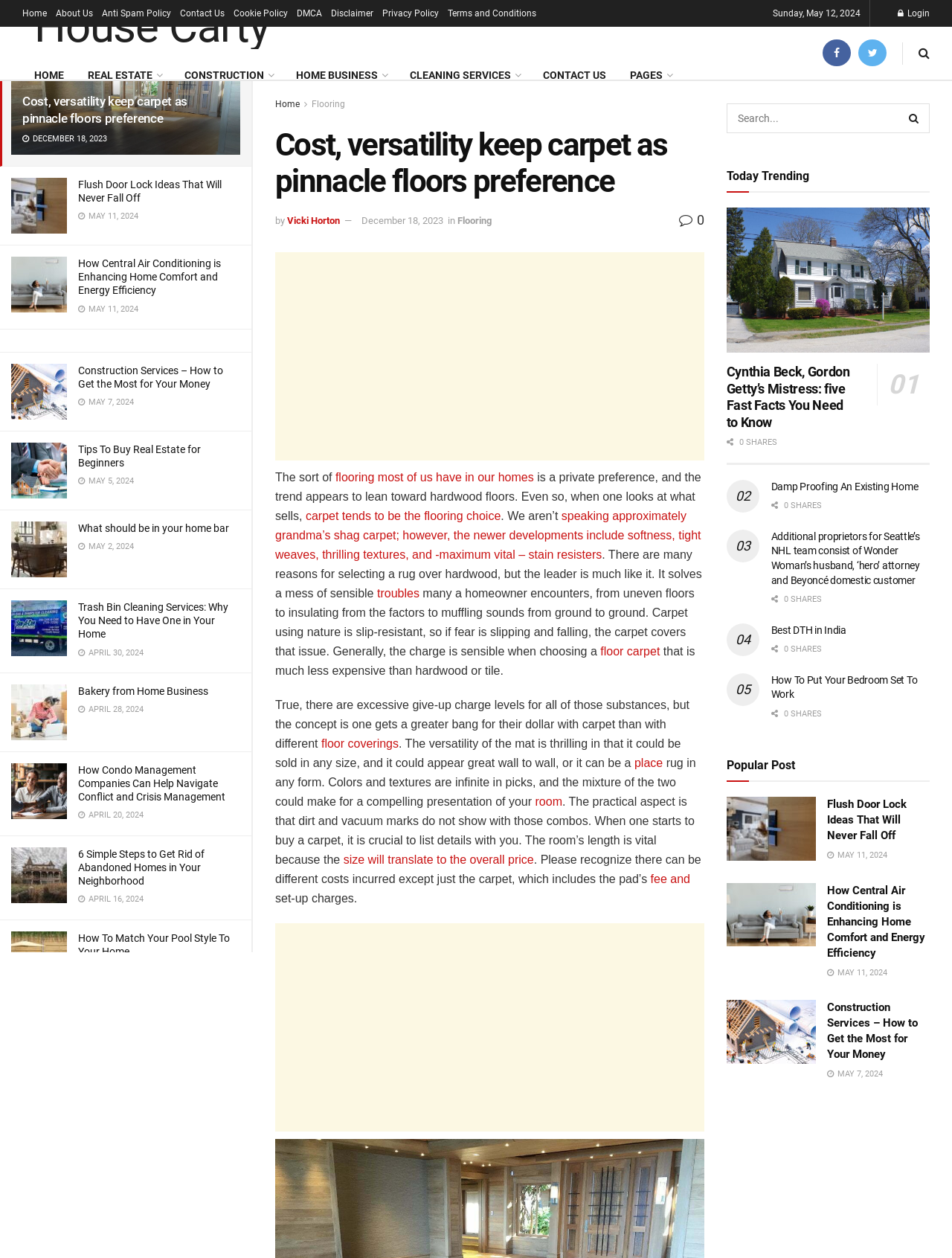Based on the element description, predict the bounding box coordinates (top-left x, top-left y, bottom-right x, bottom-right y) for the UI element in the screenshot: troubles

[0.396, 0.467, 0.441, 0.477]